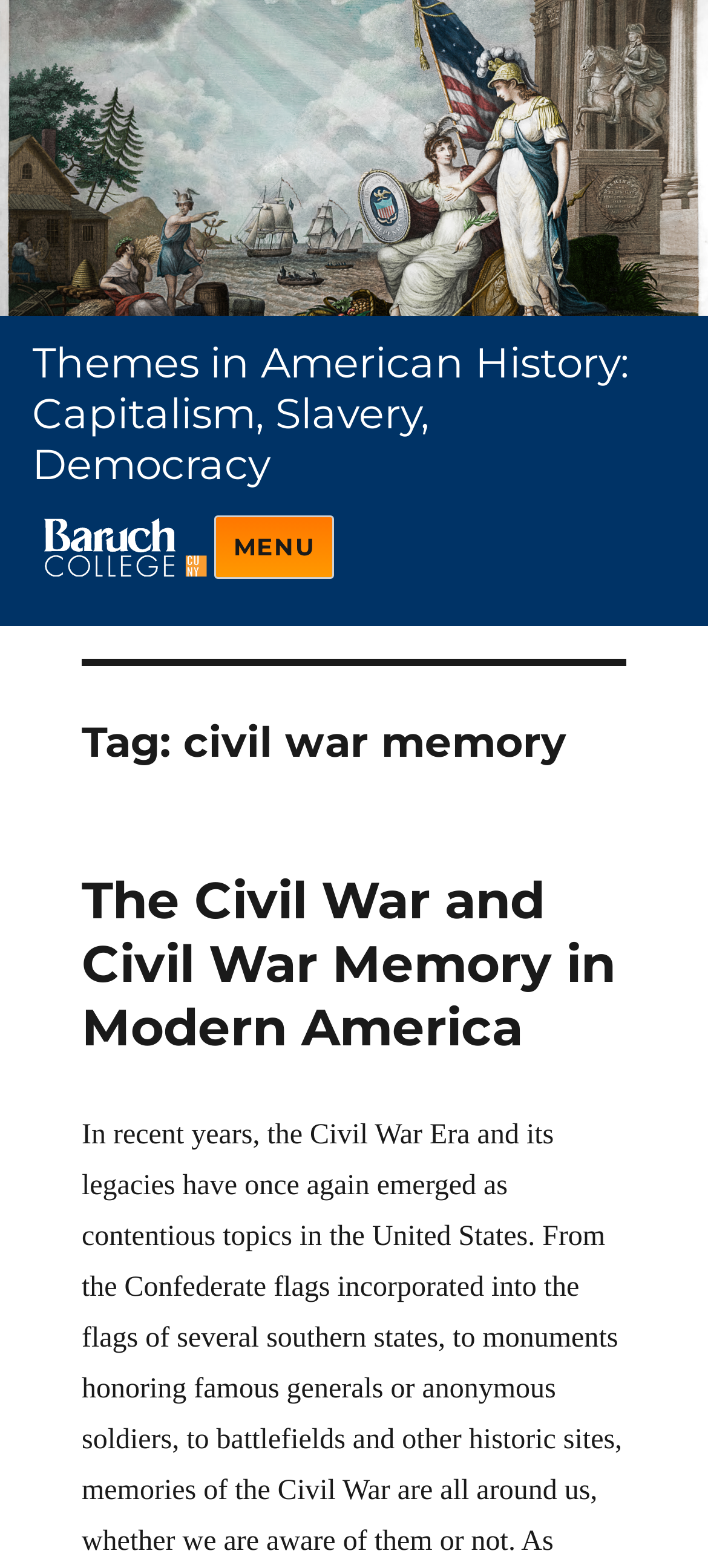How many links are there in the main content area?
Based on the screenshot, provide a one-word or short-phrase response.

2